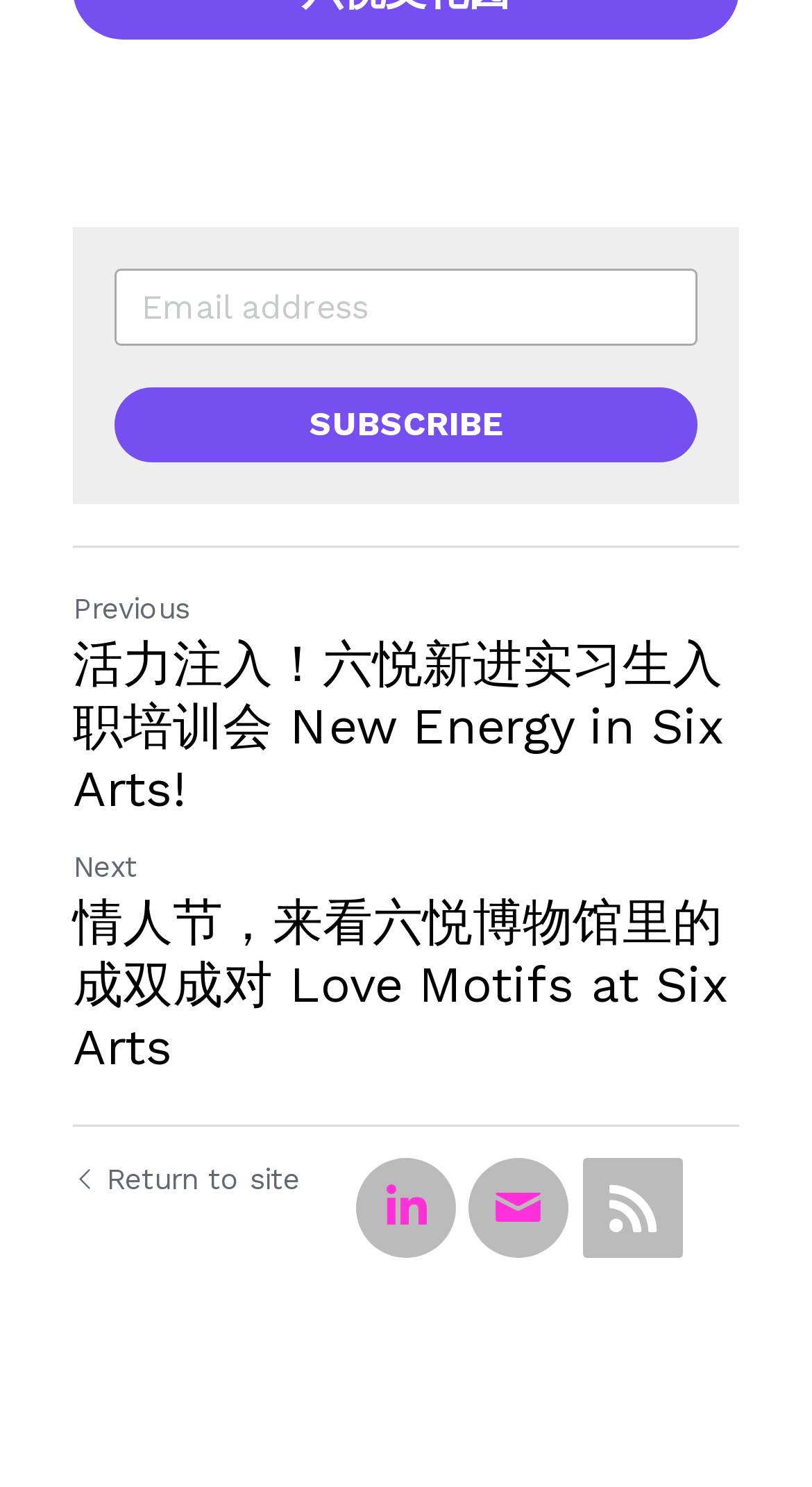Please identify the bounding box coordinates of the element's region that I should click in order to complete the following instruction: "Subscribe". The bounding box coordinates consist of four float numbers between 0 and 1, i.e., [left, top, right, bottom].

[0.381, 0.272, 0.619, 0.299]